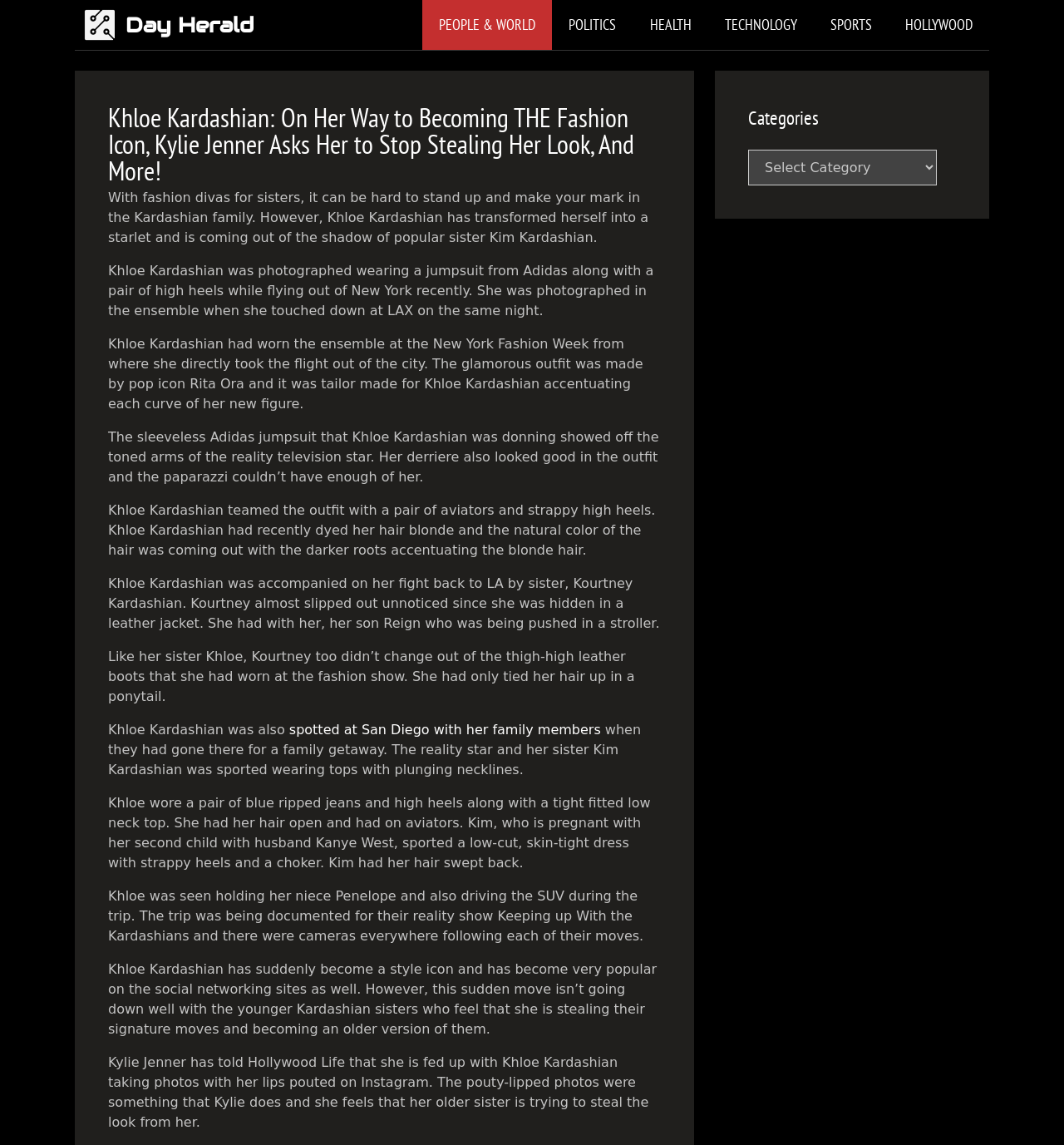Identify the bounding box coordinates for the UI element mentioned here: "Health". Provide the coordinates as four float values between 0 and 1, i.e., [left, top, right, bottom].

[0.595, 0.0, 0.665, 0.044]